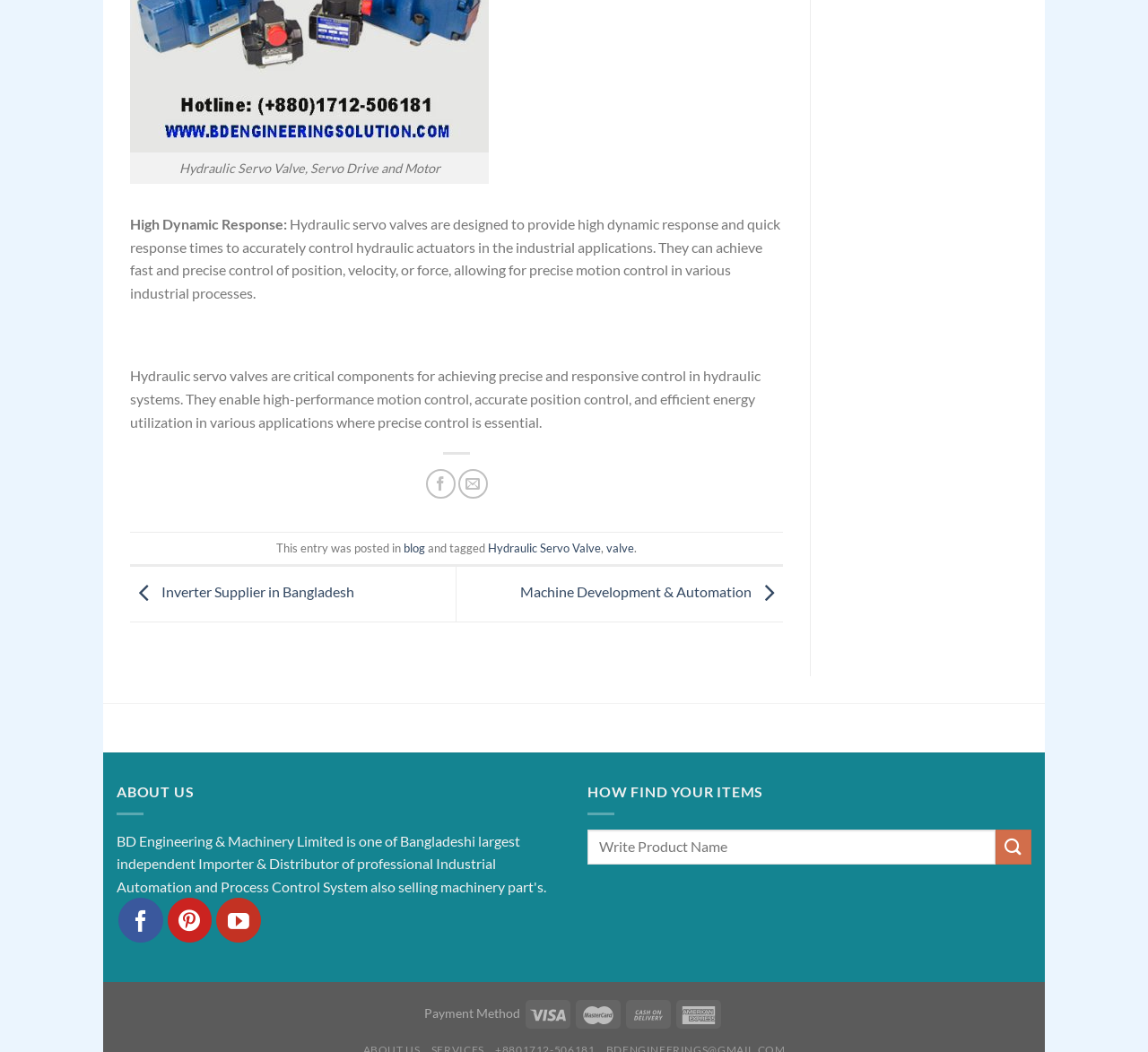Find the bounding box coordinates for the area that should be clicked to accomplish the instruction: "Search for something".

[0.512, 0.788, 0.898, 0.822]